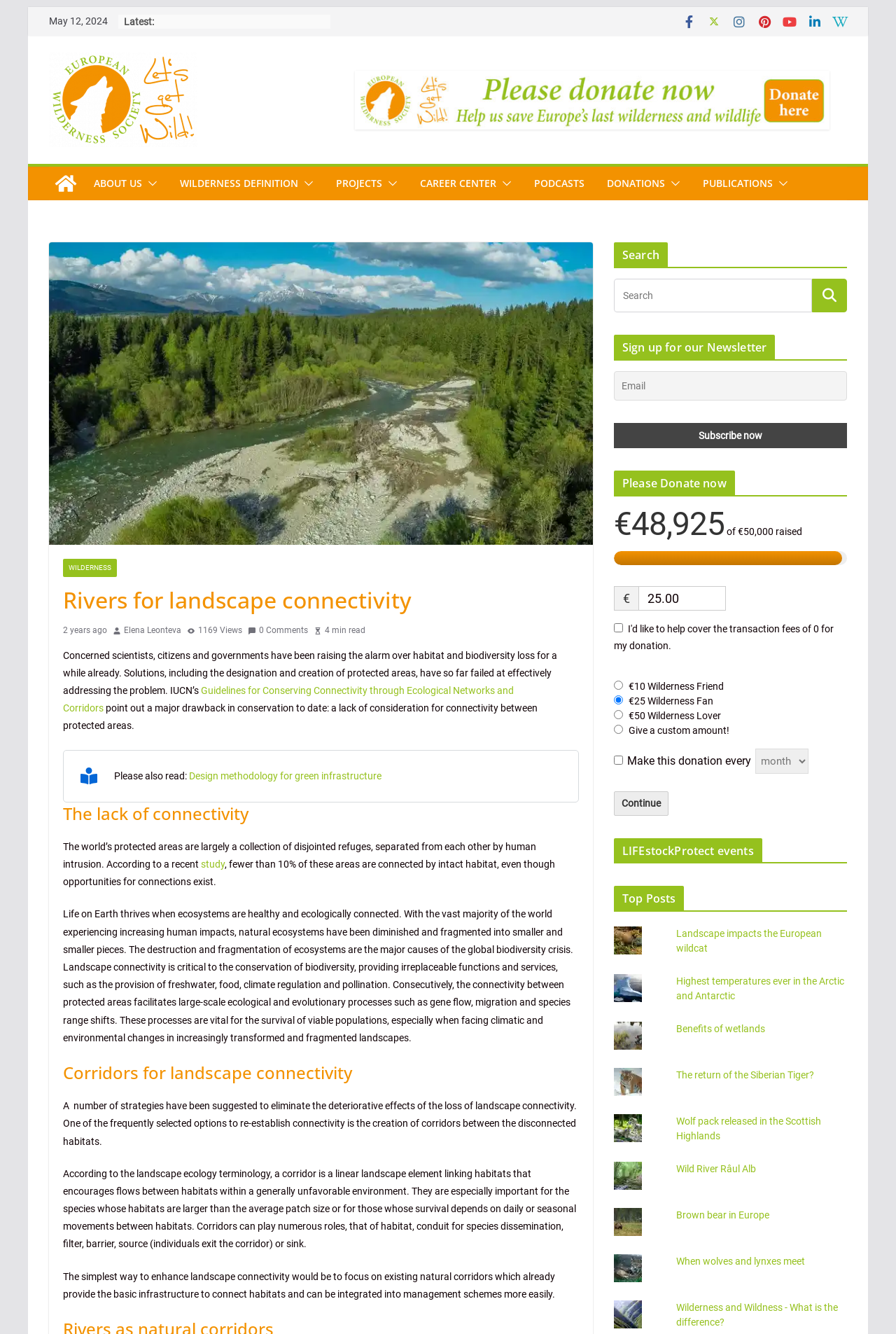Generate the text content of the main headline of the webpage.

Rivers for landscape connectivity